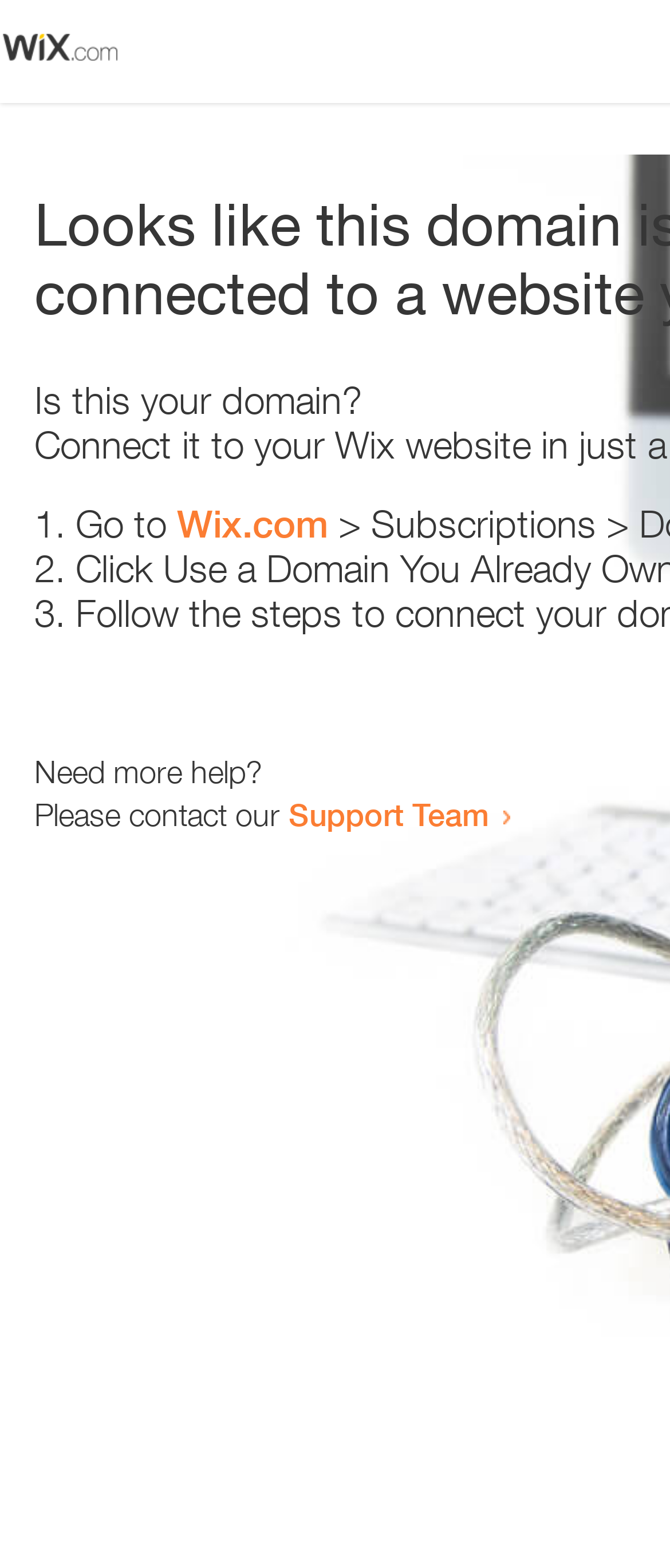How many sentences are there in the main text?
Based on the screenshot, provide a one-word or short-phrase response.

3